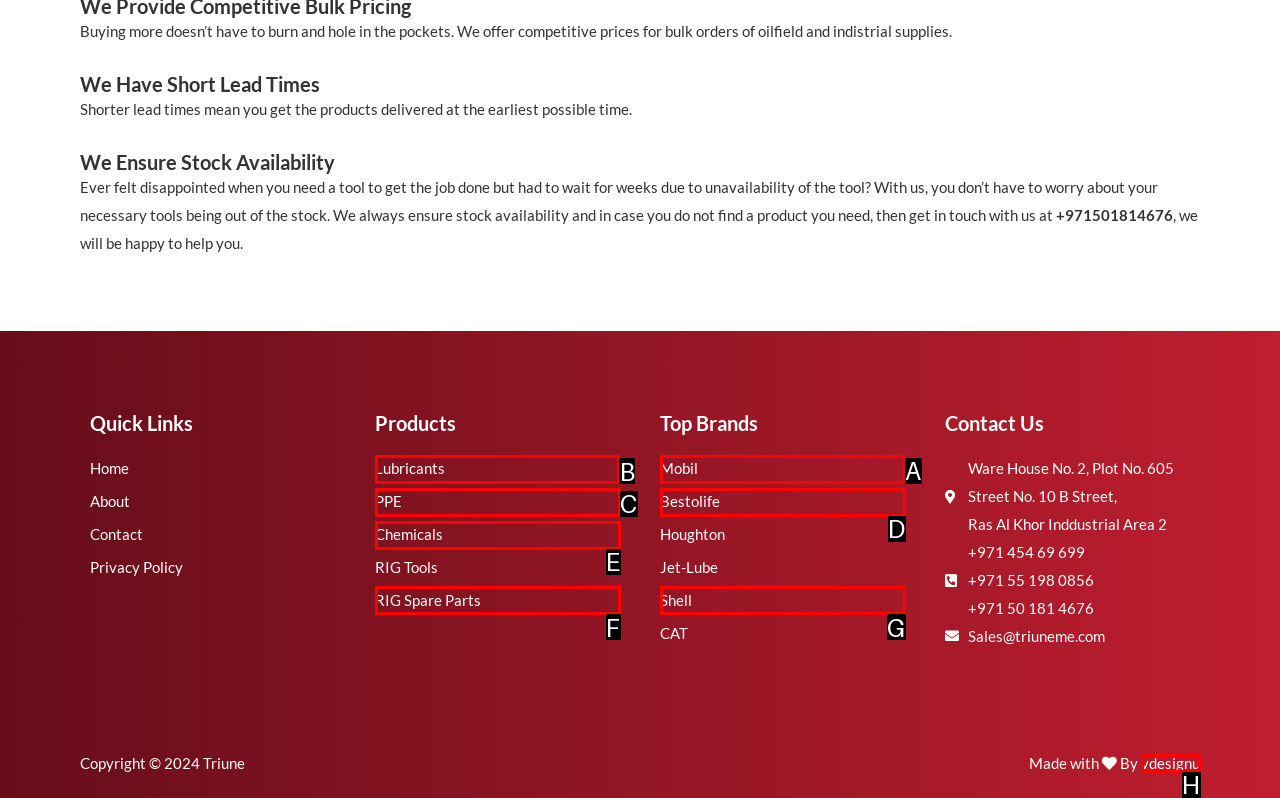Choose the UI element to click on to achieve this task: Click the submit button. Reply with the letter representing the selected element.

None